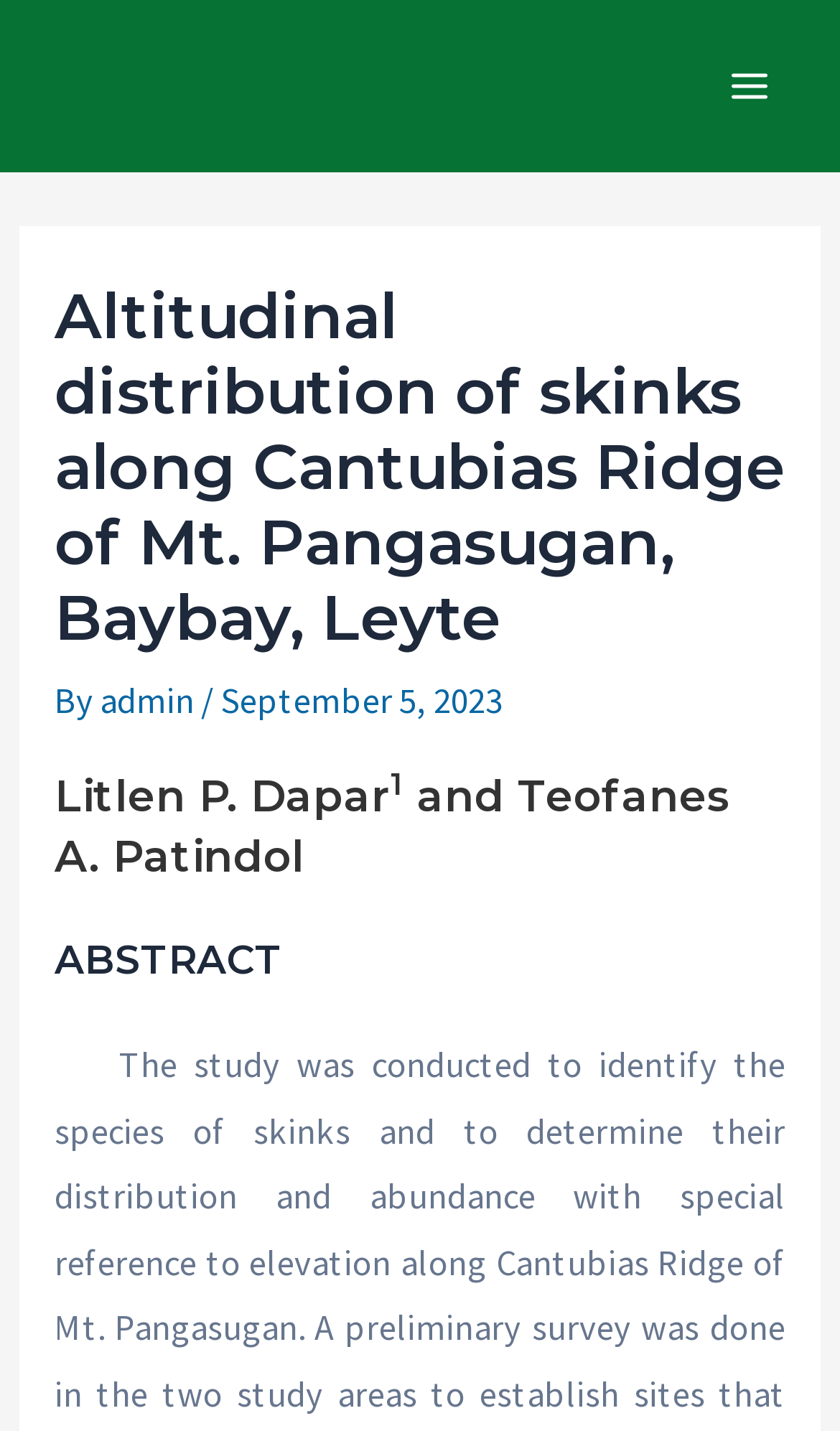Create an elaborate caption for the webpage.

The webpage appears to be a research article or academic paper about the altitudinal distribution of skinks along Cantubias Ridge of Mt. Pangasugan, Baybay, Leyte. 

At the top right corner, there is a button labeled "Main Menu". Next to it, there is an image, likely a logo or icon. 

The main content of the webpage is divided into sections, with headings and subheadings. The title of the article, "Altitudinal distribution of skinks along Cantubias Ridge of Mt. Pangasugan, Baybay, Leyte", is prominently displayed near the top of the page. Below the title, the authors' names, "Litlen P. Dapar1 and Teofanes A. Patindol", are listed. 

Further down, there is an abstract section, indicated by the heading "ABSTRACT". The abstract provides a brief summary of the study, which aims to identify the species of skinks and determine their distribution and abundance with special reference to elevation. 

The webpage also displays the publication date, "September 5, 2023", and a link to the author "admin".